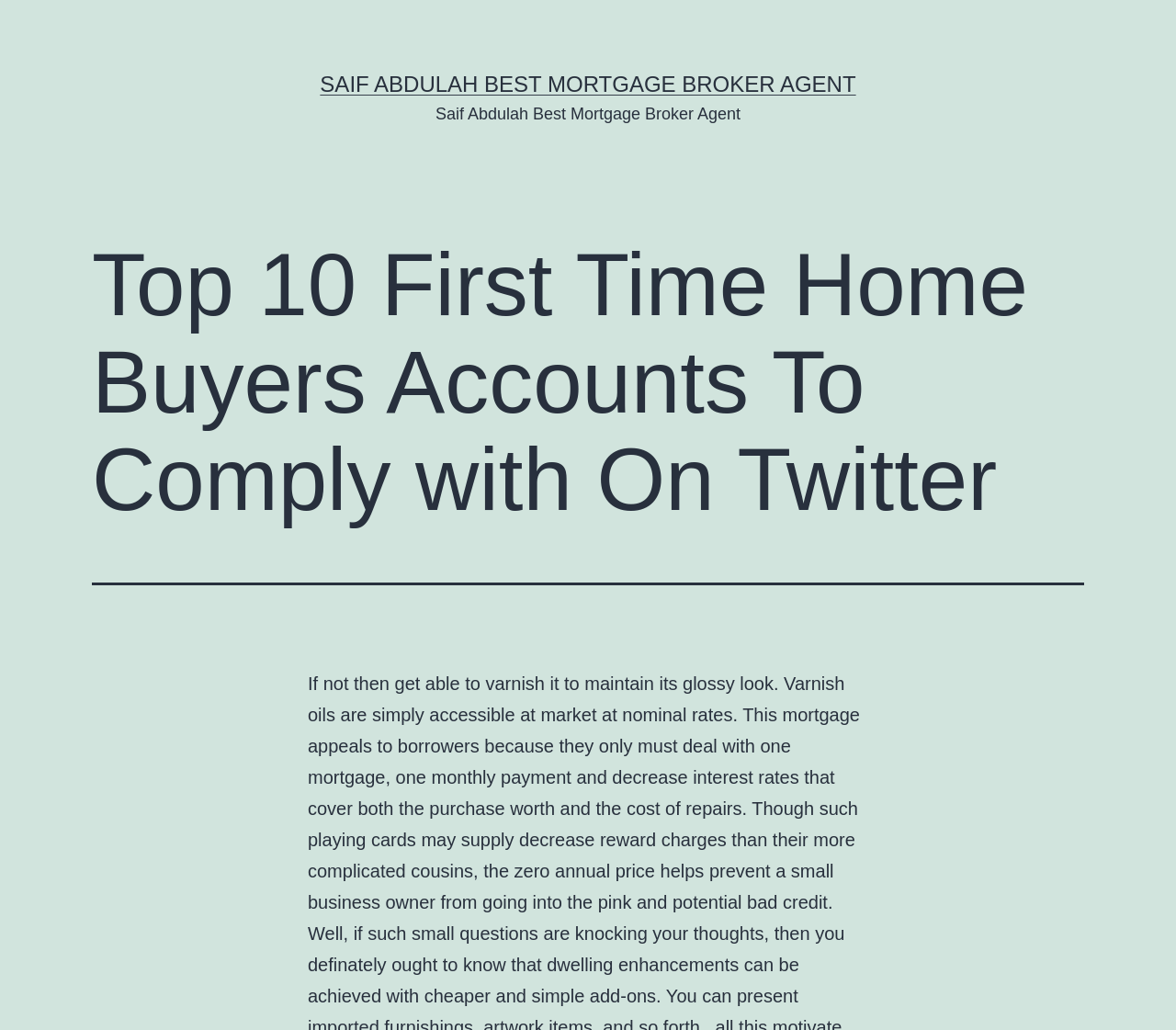Determine the primary headline of the webpage.

Top 10 First Time Home Buyers Accounts To Comply with On Twitter